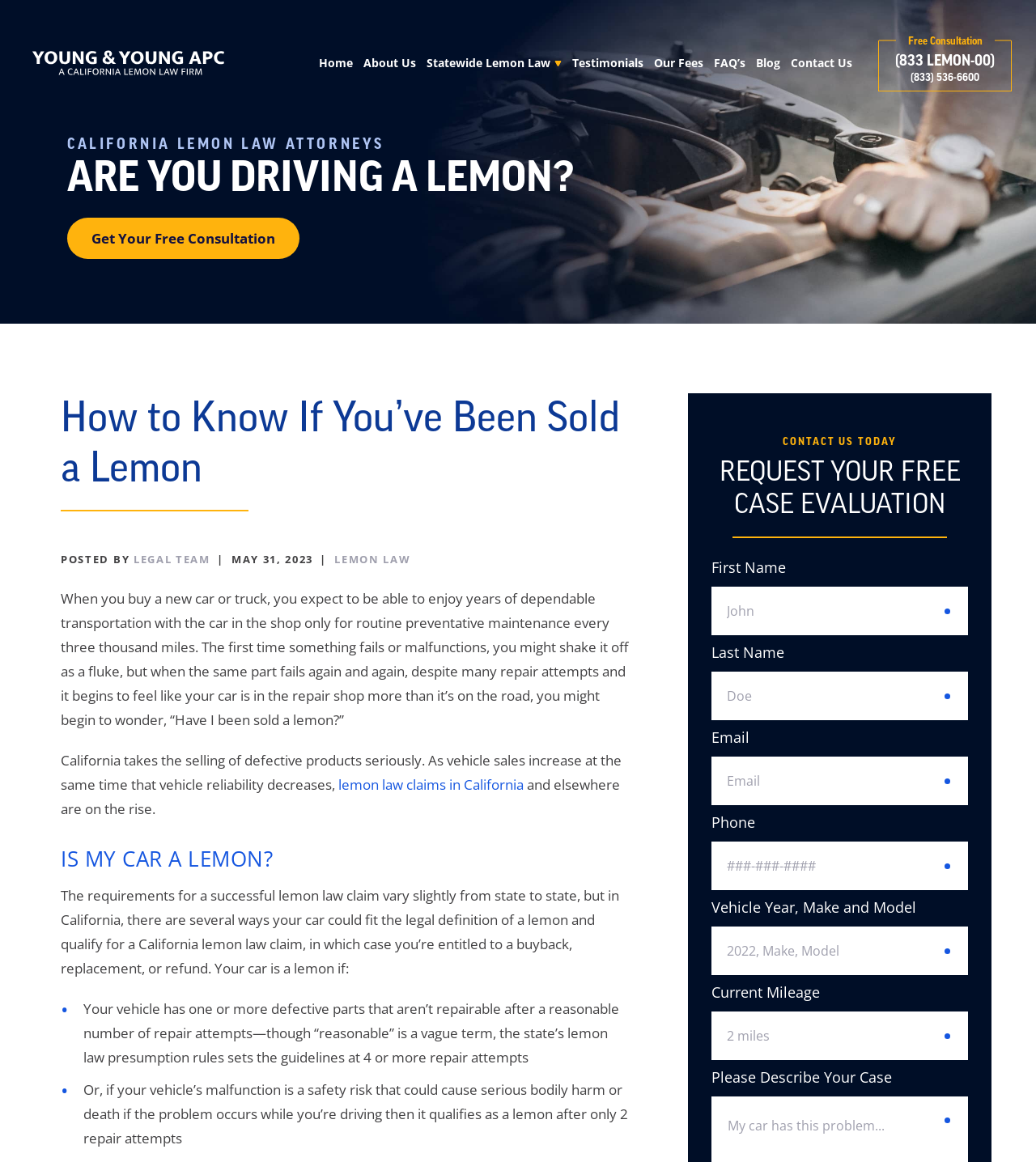Predict the bounding box of the UI element based on the description: "Get Your Free Consultation". The coordinates should be four float numbers between 0 and 1, formatted as [left, top, right, bottom].

[0.065, 0.187, 0.289, 0.222]